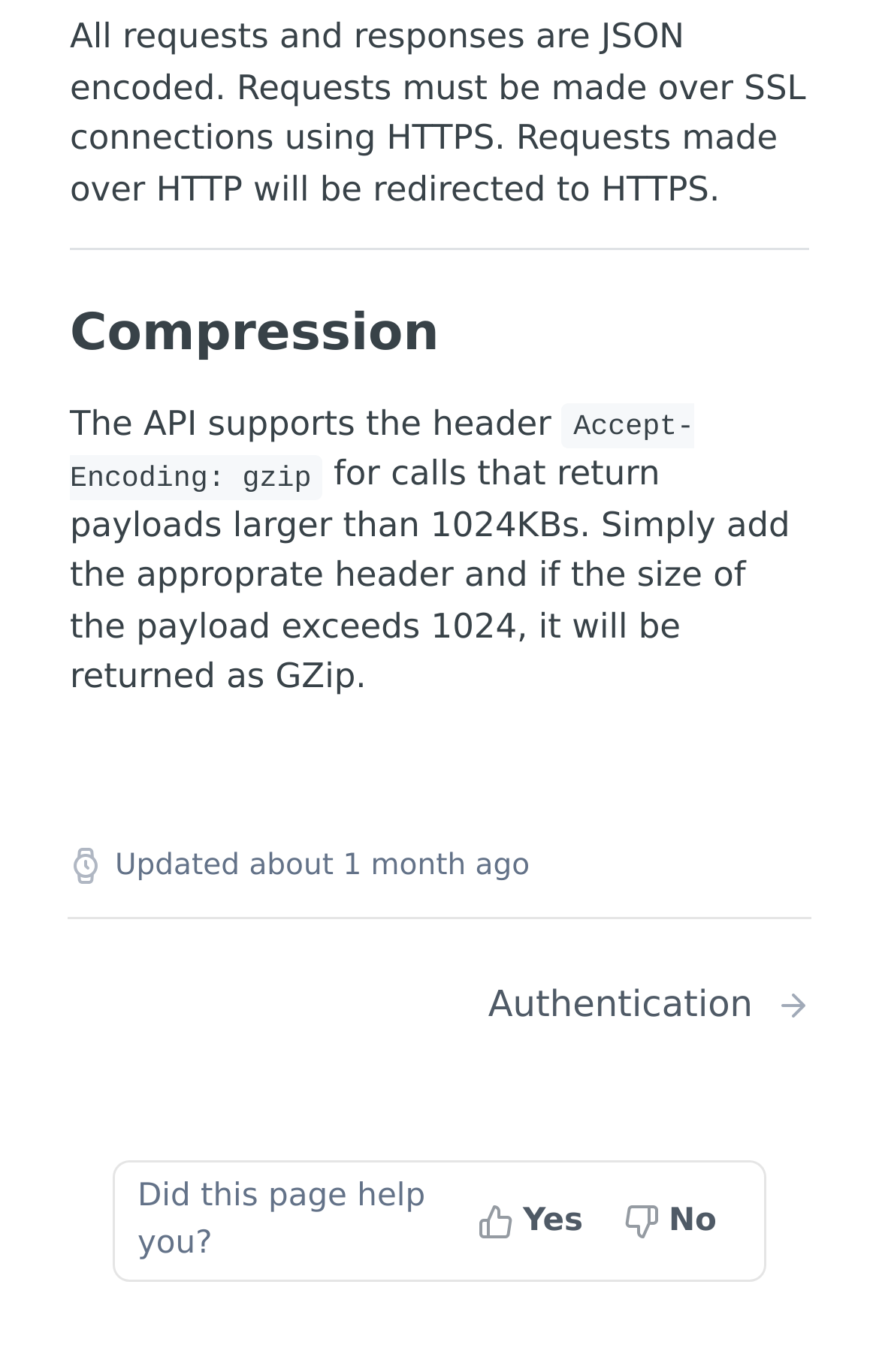Identify the bounding box of the UI element described as follows: "parent_node: English Site at vilnagaon.org". Provide the coordinates as four float numbers in the range of 0 to 1 [left, top, right, bottom].

None